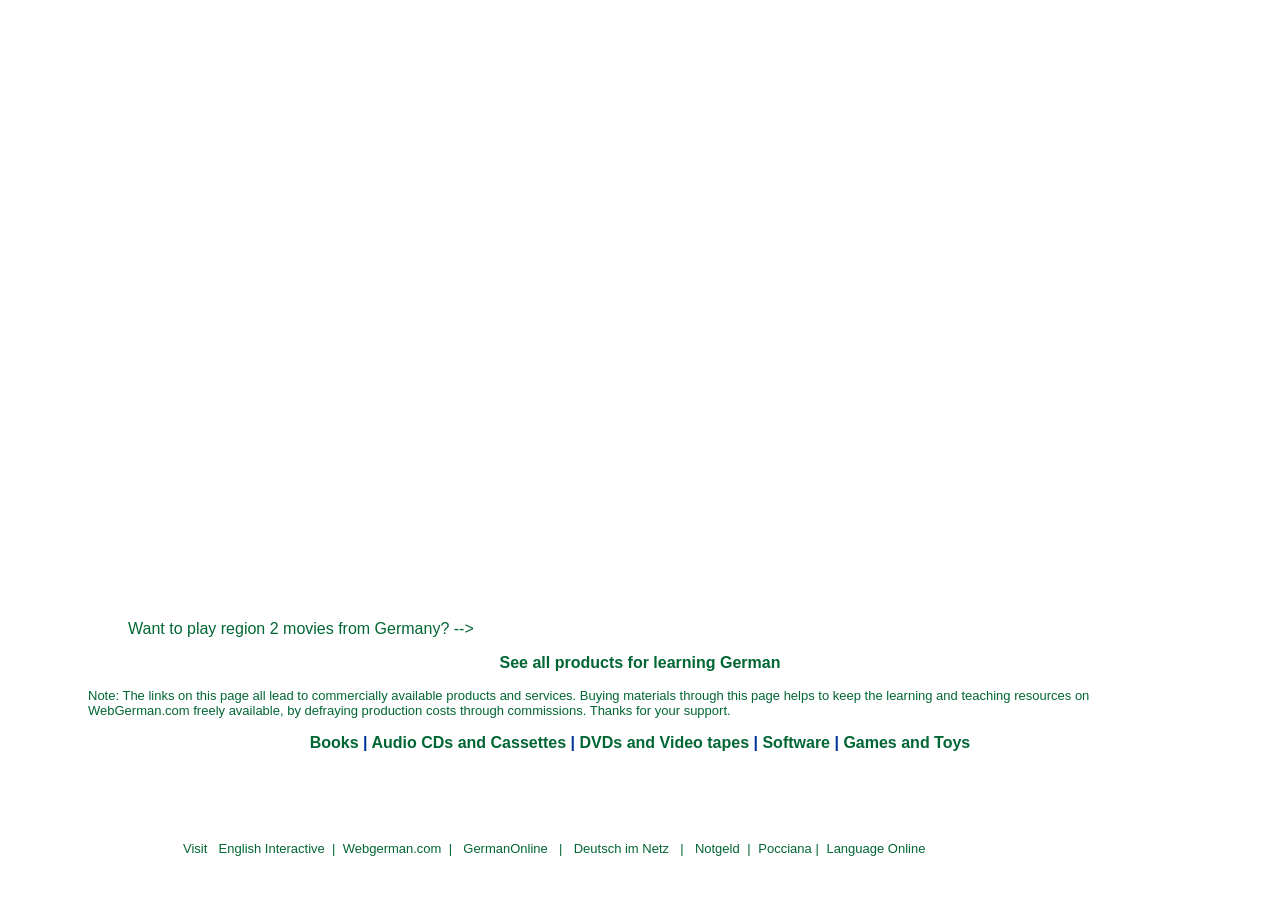Identify the bounding box coordinates for the region of the element that should be clicked to carry out the instruction: "Click the link to Webgerman.com". The bounding box coordinates should be four float numbers between 0 and 1, i.e., [left, top, right, bottom].

[0.268, 0.922, 0.345, 0.939]